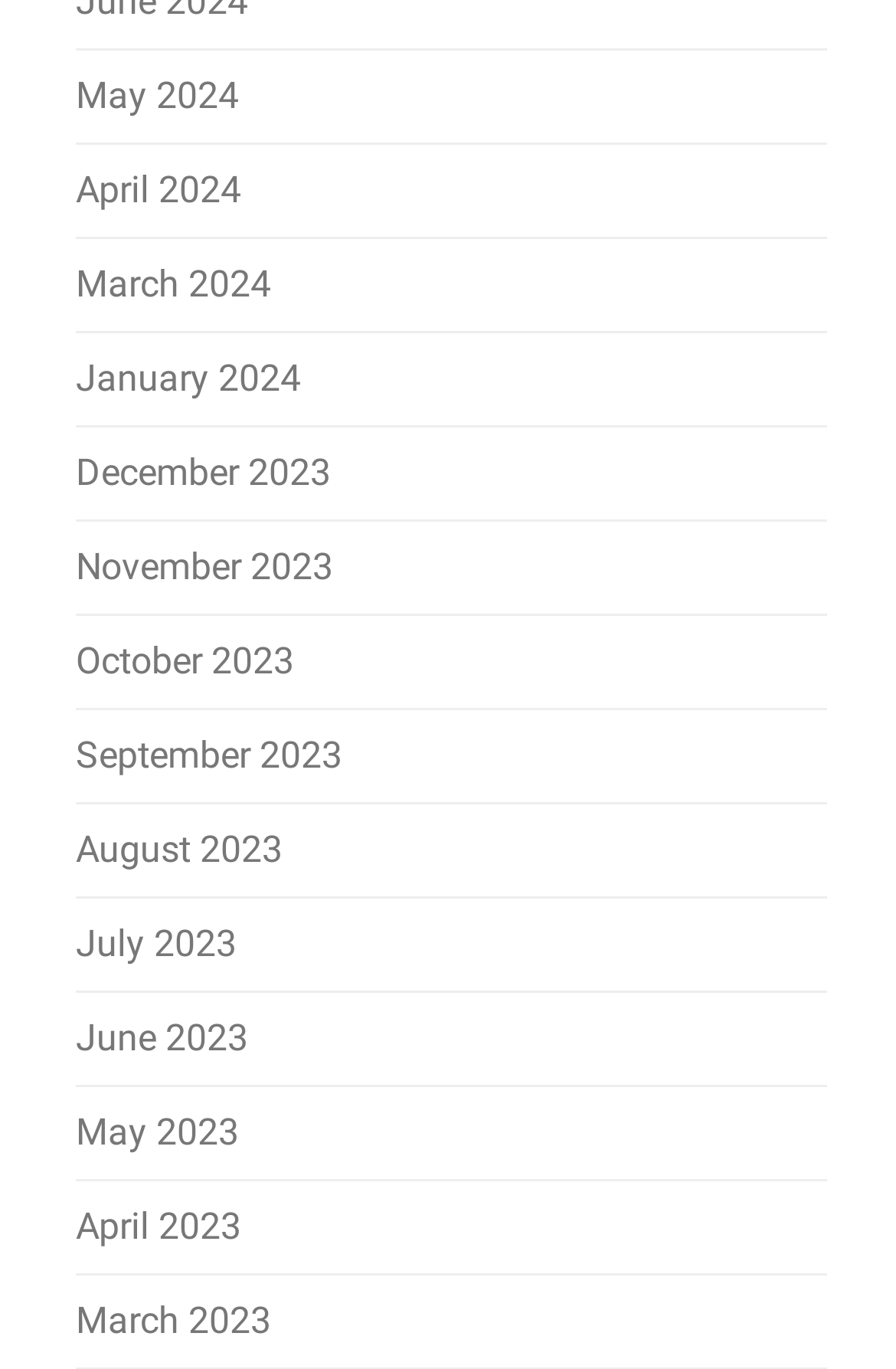Are the months listed in chronological order?
Respond to the question with a well-detailed and thorough answer.

I examined the list of links and found that the months are not listed in chronological order. Instead, the most recent months are listed at the top, and the oldest months are listed at the bottom.